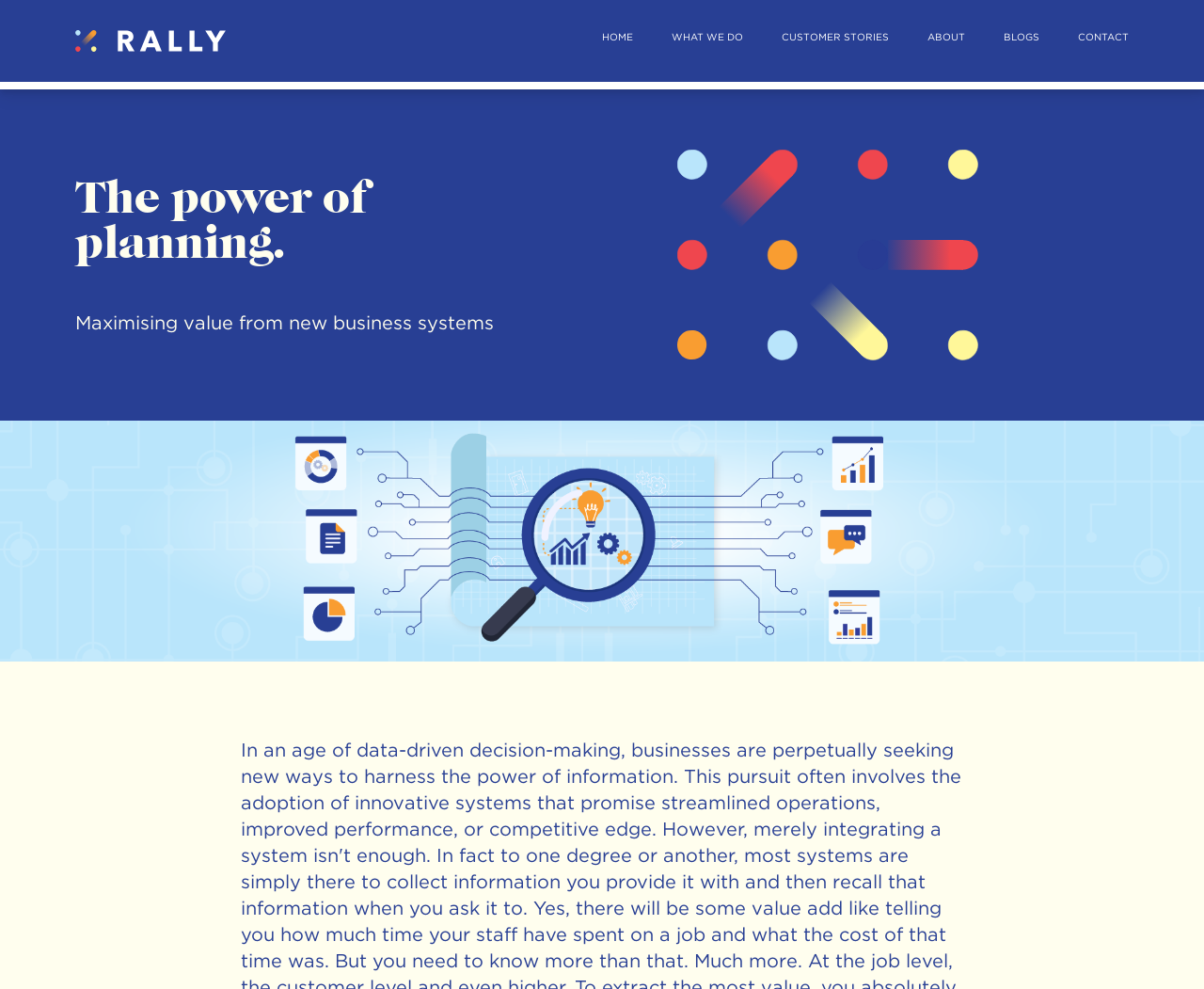Bounding box coordinates are to be given in the format (top-left x, top-left y, bottom-right x, bottom-right y). All values must be floating point numbers between 0 and 1. Provide the bounding box coordinate for the UI element described as: alt="Rally Logo"

[0.062, 0.03, 0.188, 0.052]